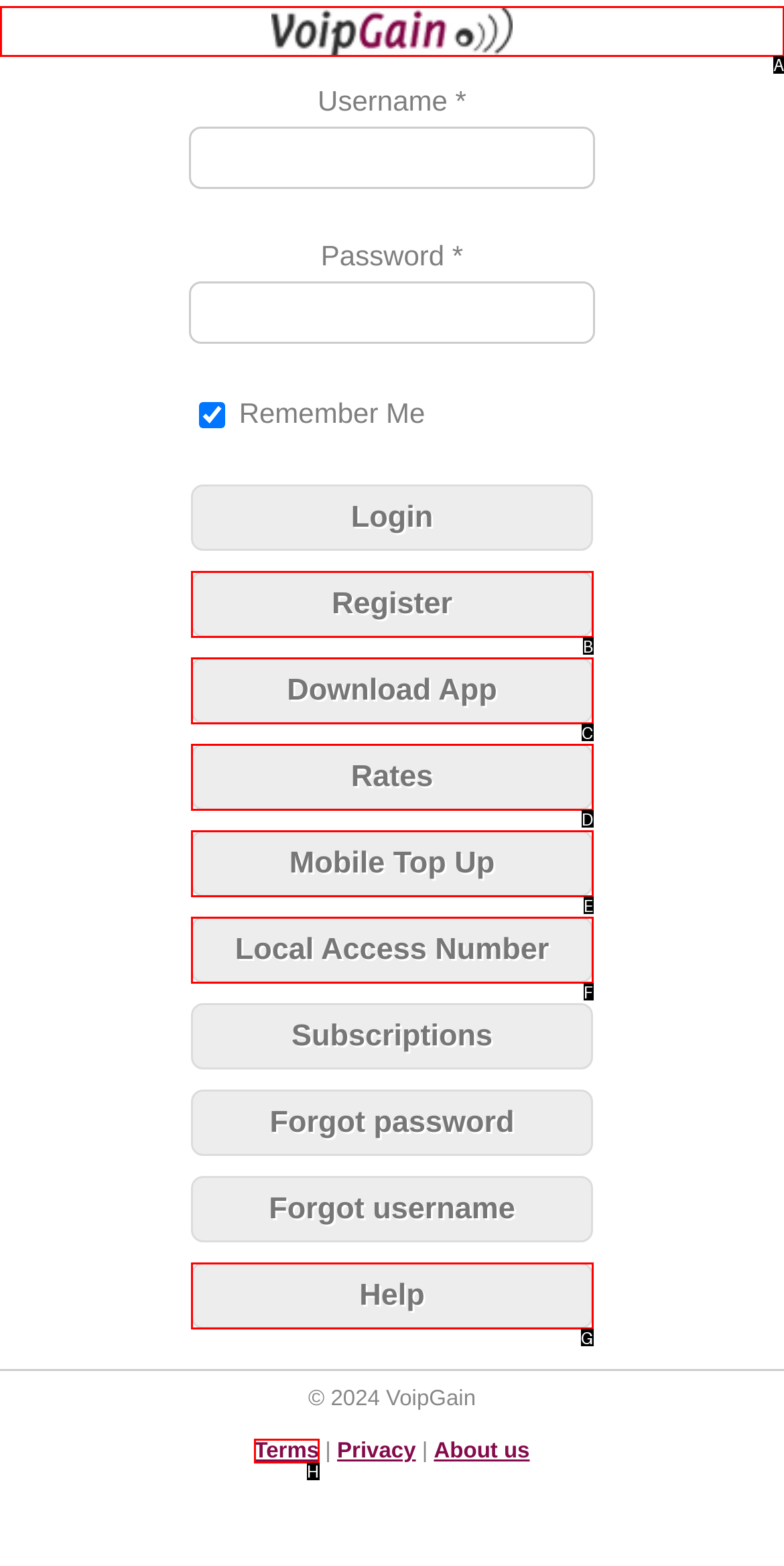Using the description: Local Access Number
Identify the letter of the corresponding UI element from the choices available.

F